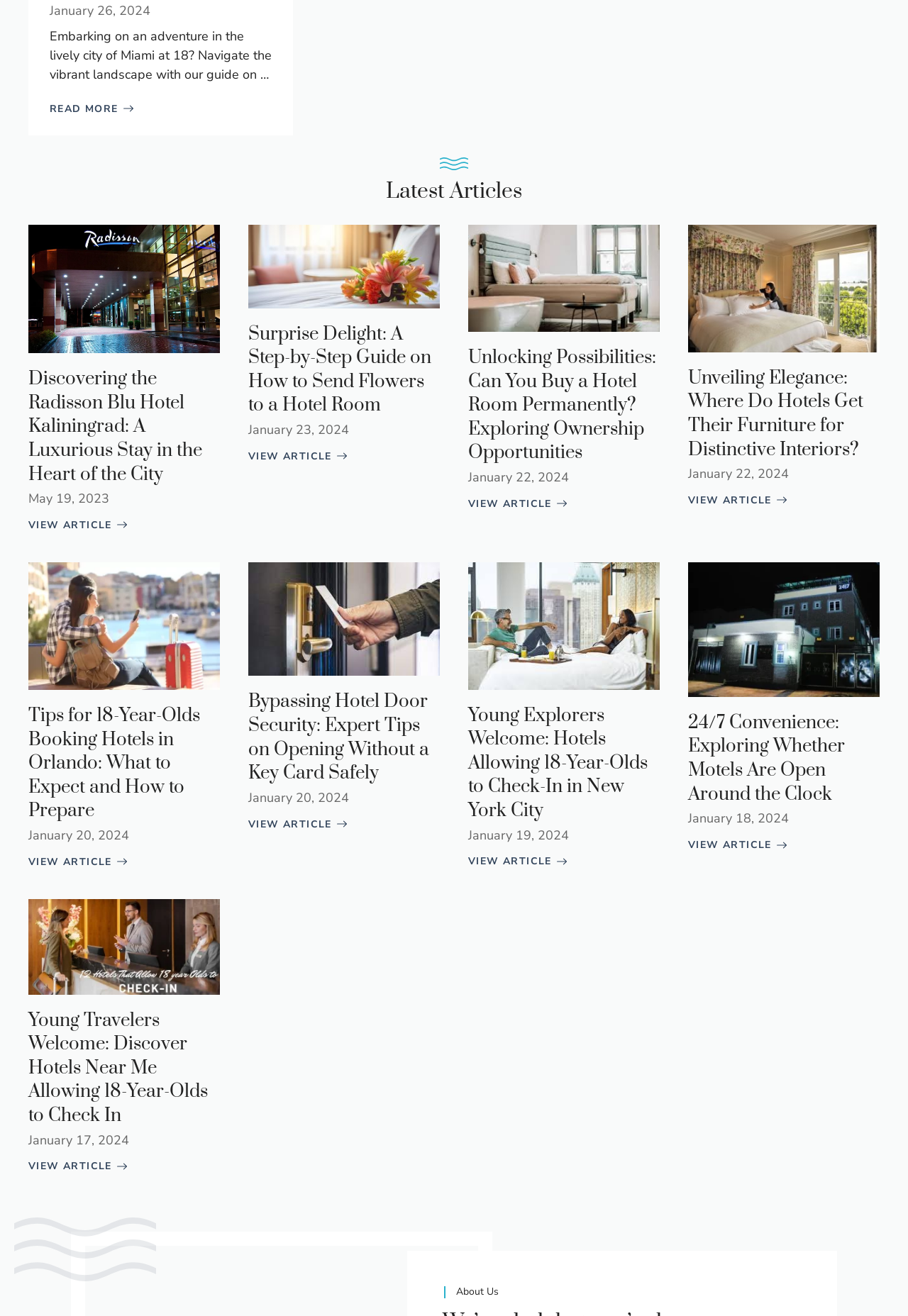Specify the bounding box coordinates (top-left x, top-left y, bottom-right x, bottom-right y) of the UI element in the screenshot that matches this description: alt="Radisson Blu Hotel Kaliningrad"

[0.031, 0.212, 0.242, 0.225]